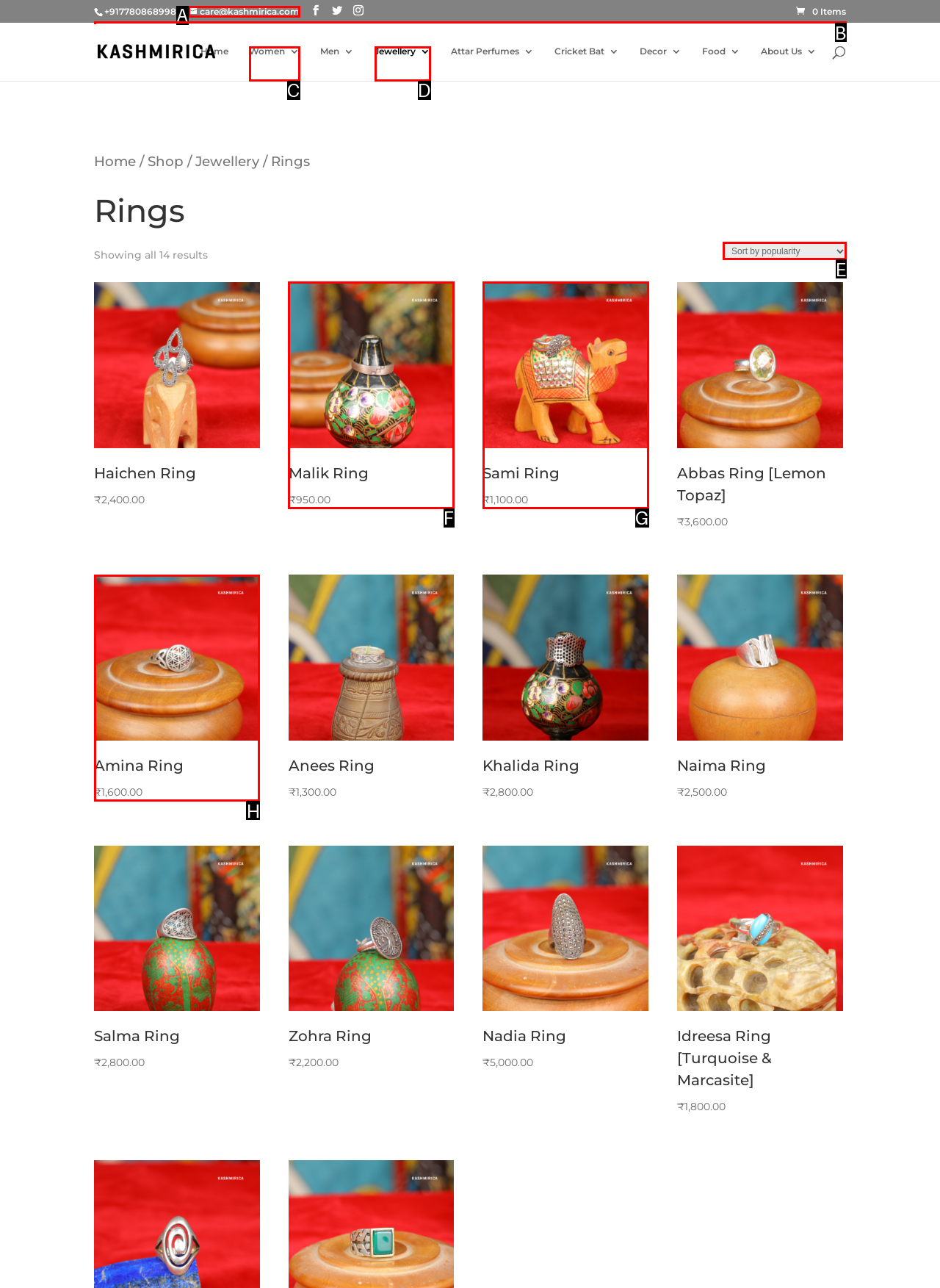Identify the HTML element to click to execute this task: Search for something Respond with the letter corresponding to the proper option.

B